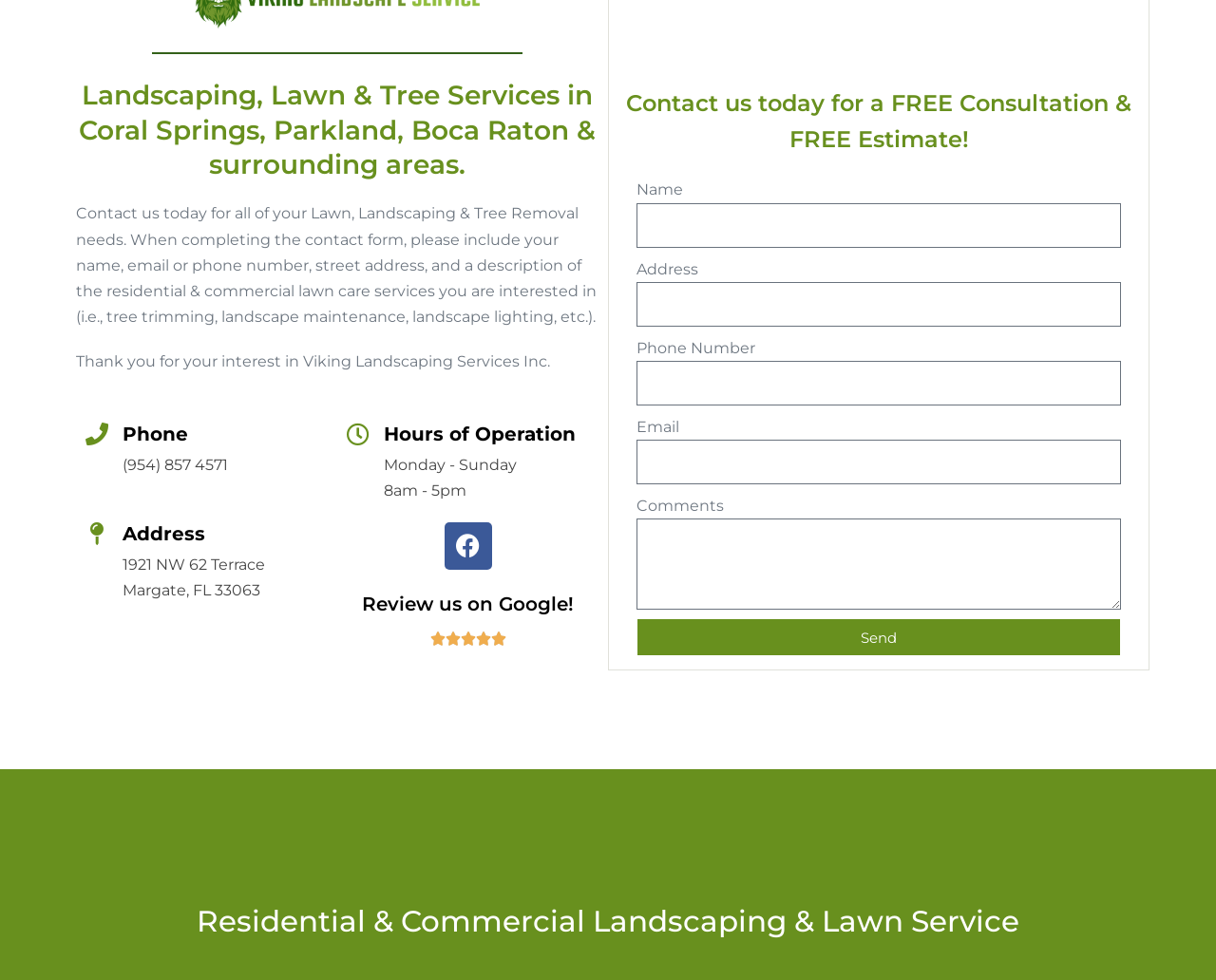Pinpoint the bounding box coordinates of the area that should be clicked to complete the following instruction: "Click the Facebook link". The coordinates must be given as four float numbers between 0 and 1, i.e., [left, top, right, bottom].

[0.365, 0.533, 0.404, 0.581]